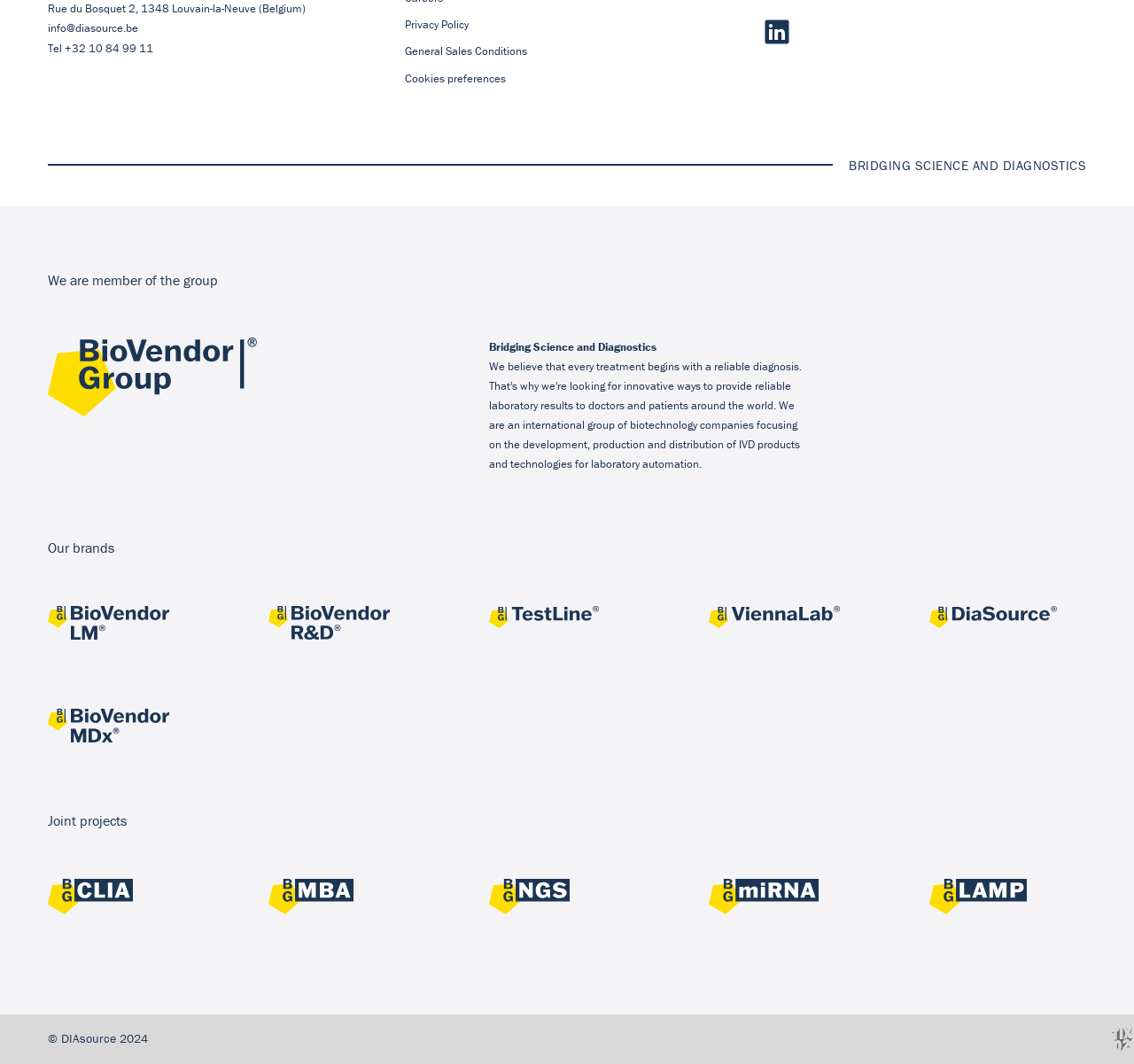What is the company's address?
Please provide a single word or phrase in response based on the screenshot.

Rue du Bosquet 2, 1348 Louvain-la-Neuve, Belgium